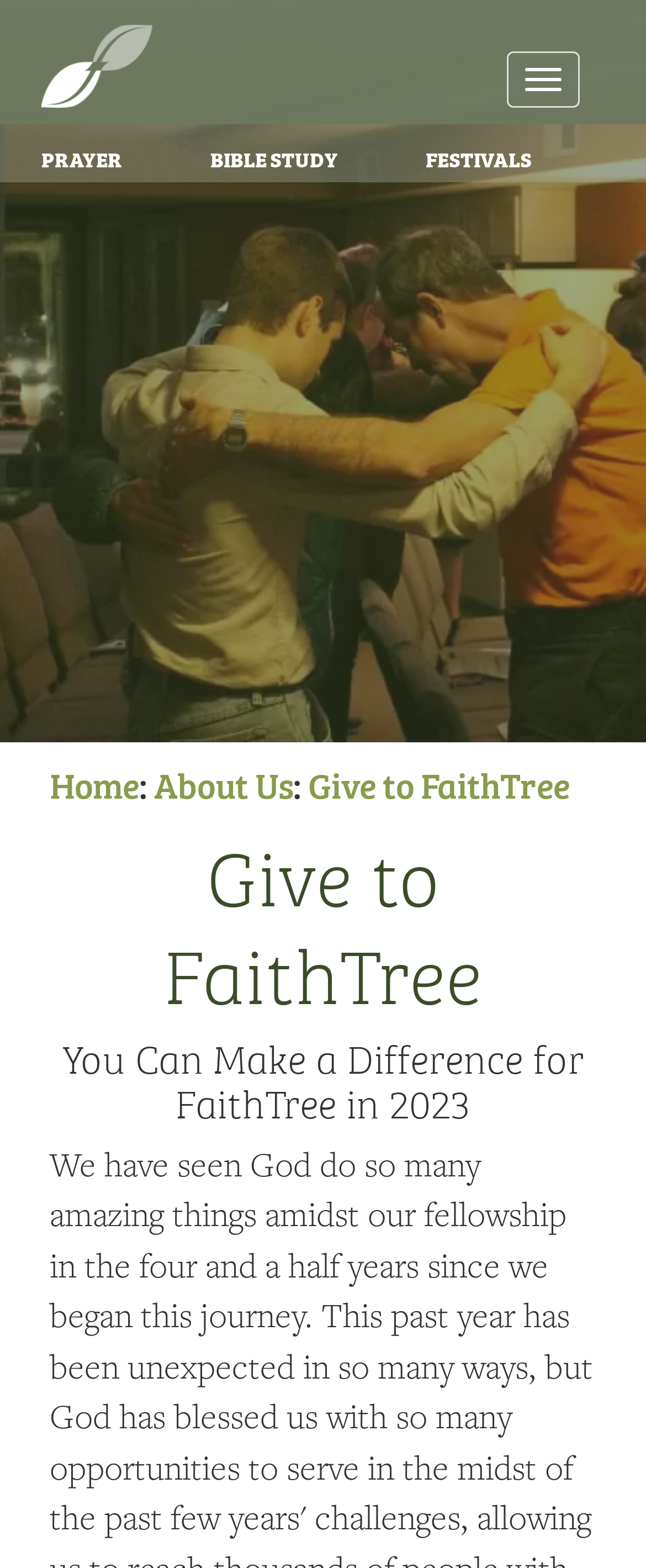Give a one-word or short-phrase answer to the following question: 
How many headings are there on the page?

2